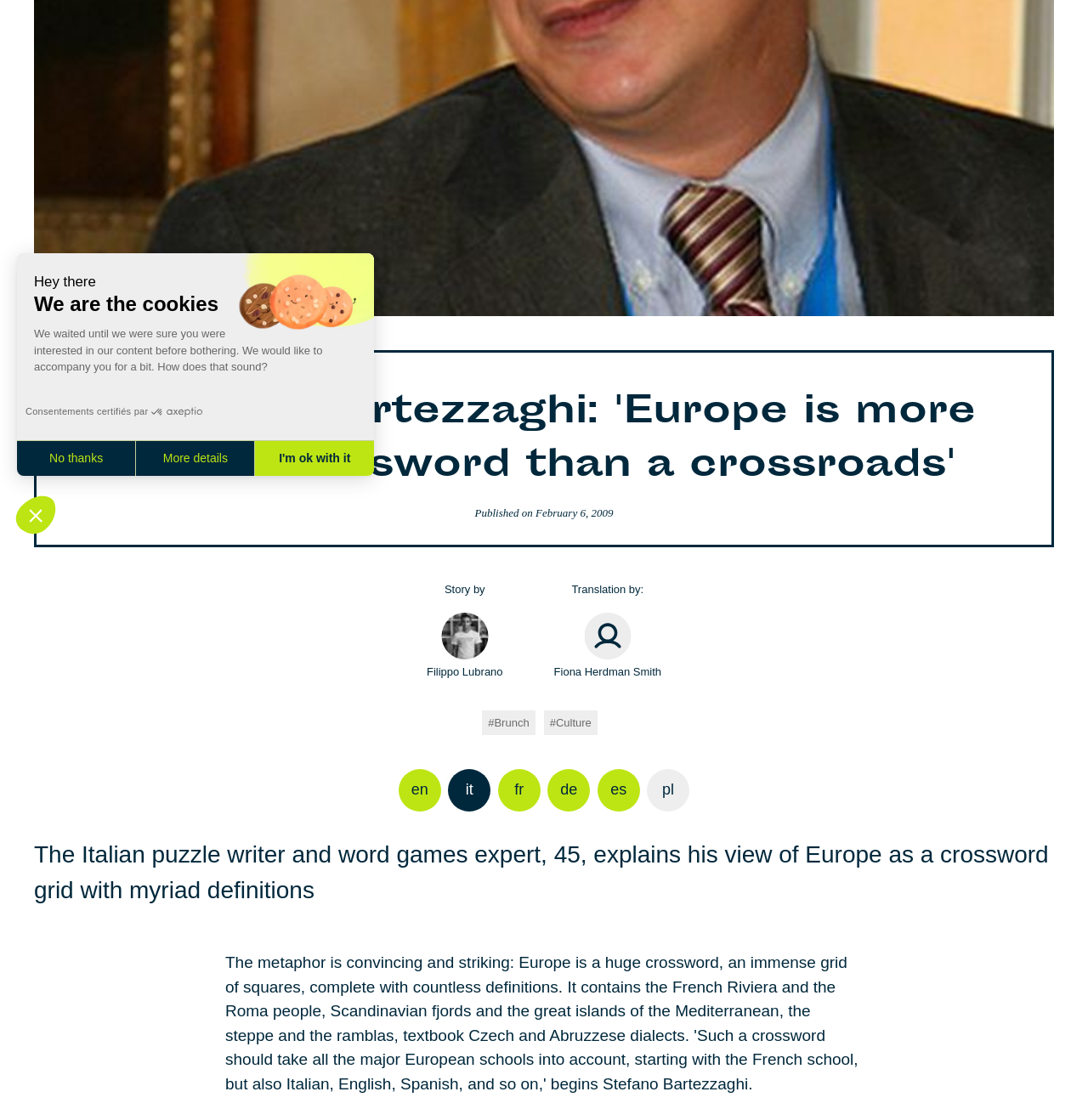From the webpage screenshot, predict the bounding box coordinates (top-left x, top-left y, bottom-right x, bottom-right y) for the UI element described here: Fiona Herdman Smith

[0.509, 0.547, 0.608, 0.608]